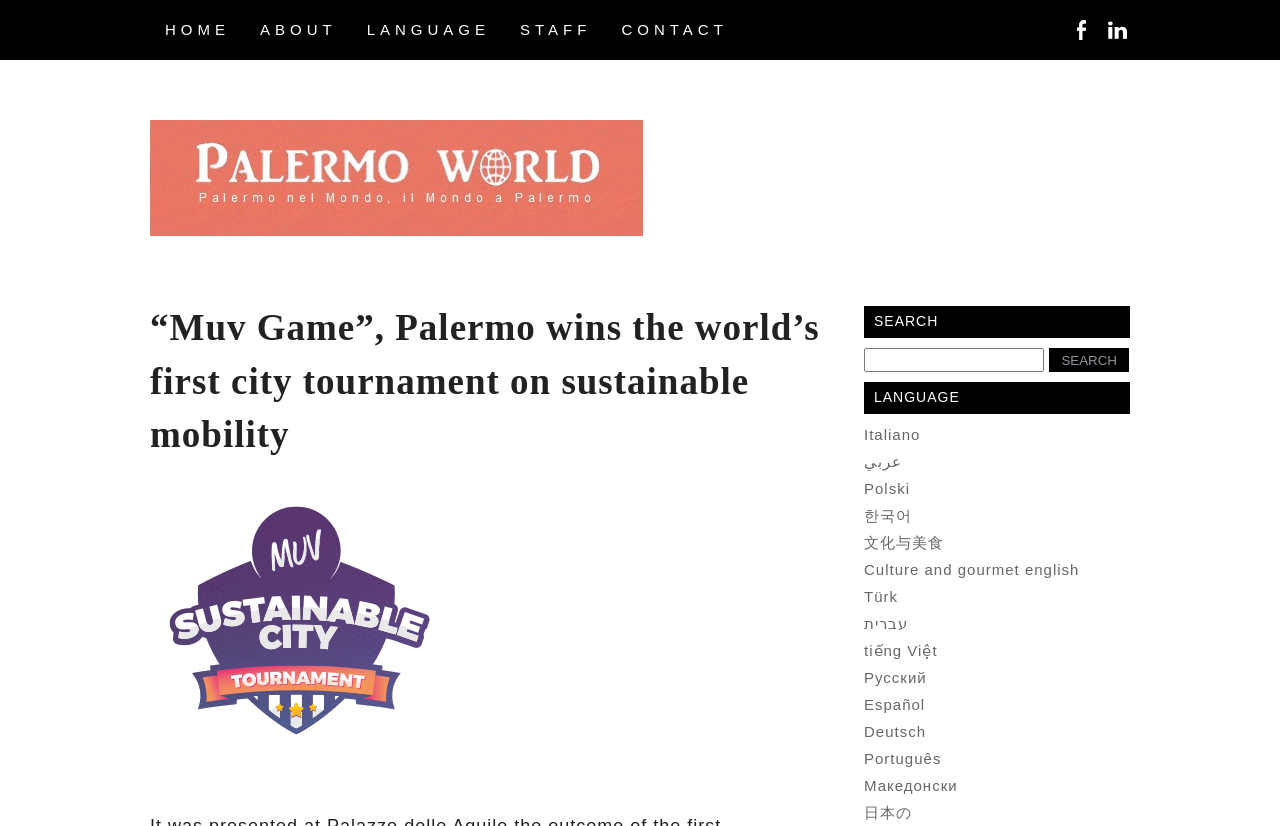Please locate the bounding box coordinates of the element's region that needs to be clicked to follow the instruction: "Contact us". The bounding box coordinates should be provided as four float numbers between 0 and 1, i.e., [left, top, right, bottom].

[0.474, 0.0, 0.58, 0.073]